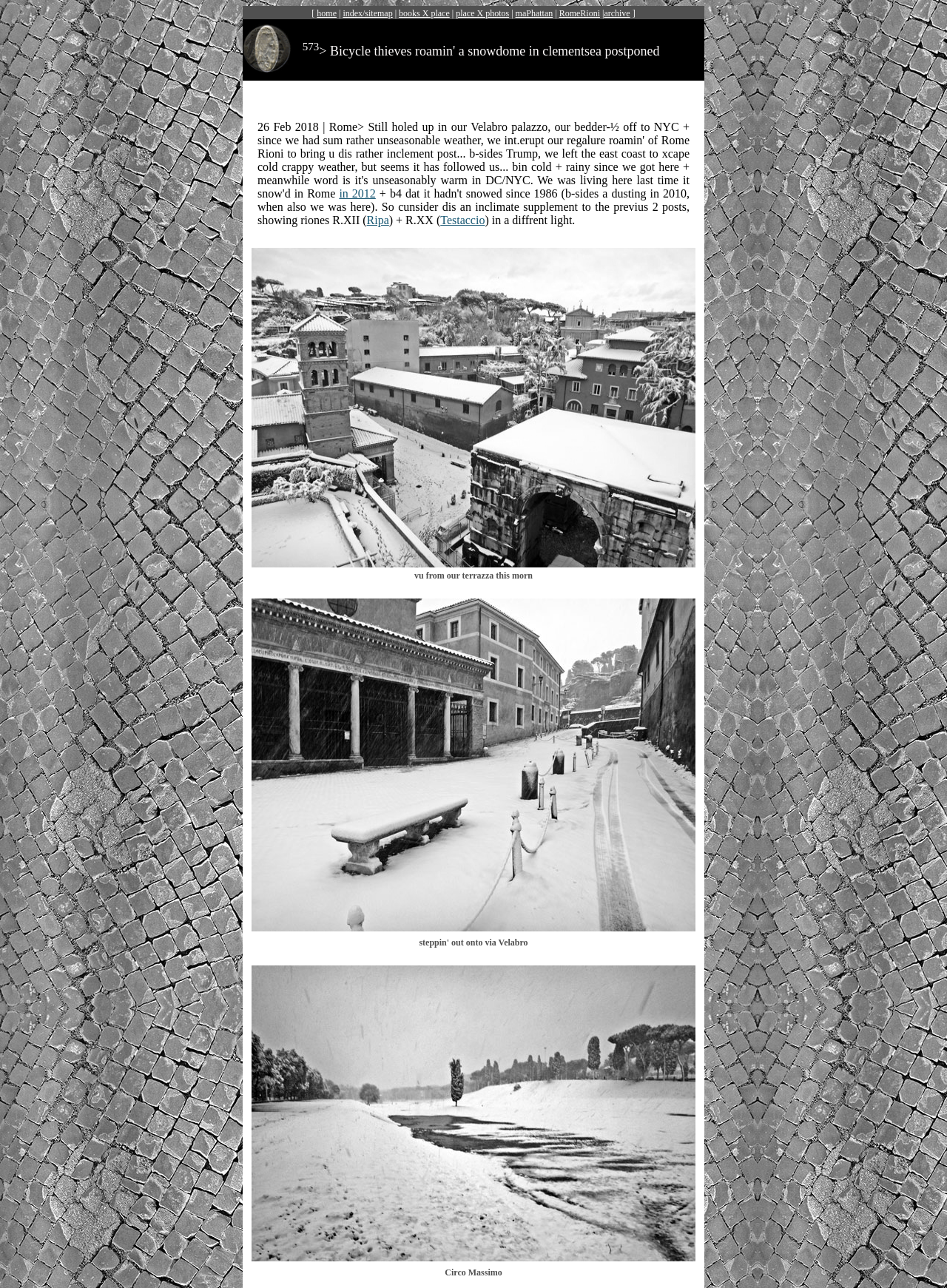Please identify the bounding box coordinates of the element's region that should be clicked to execute the following instruction: "explore Testaccio". The bounding box coordinates must be four float numbers between 0 and 1, i.e., [left, top, right, bottom].

[0.465, 0.166, 0.512, 0.176]